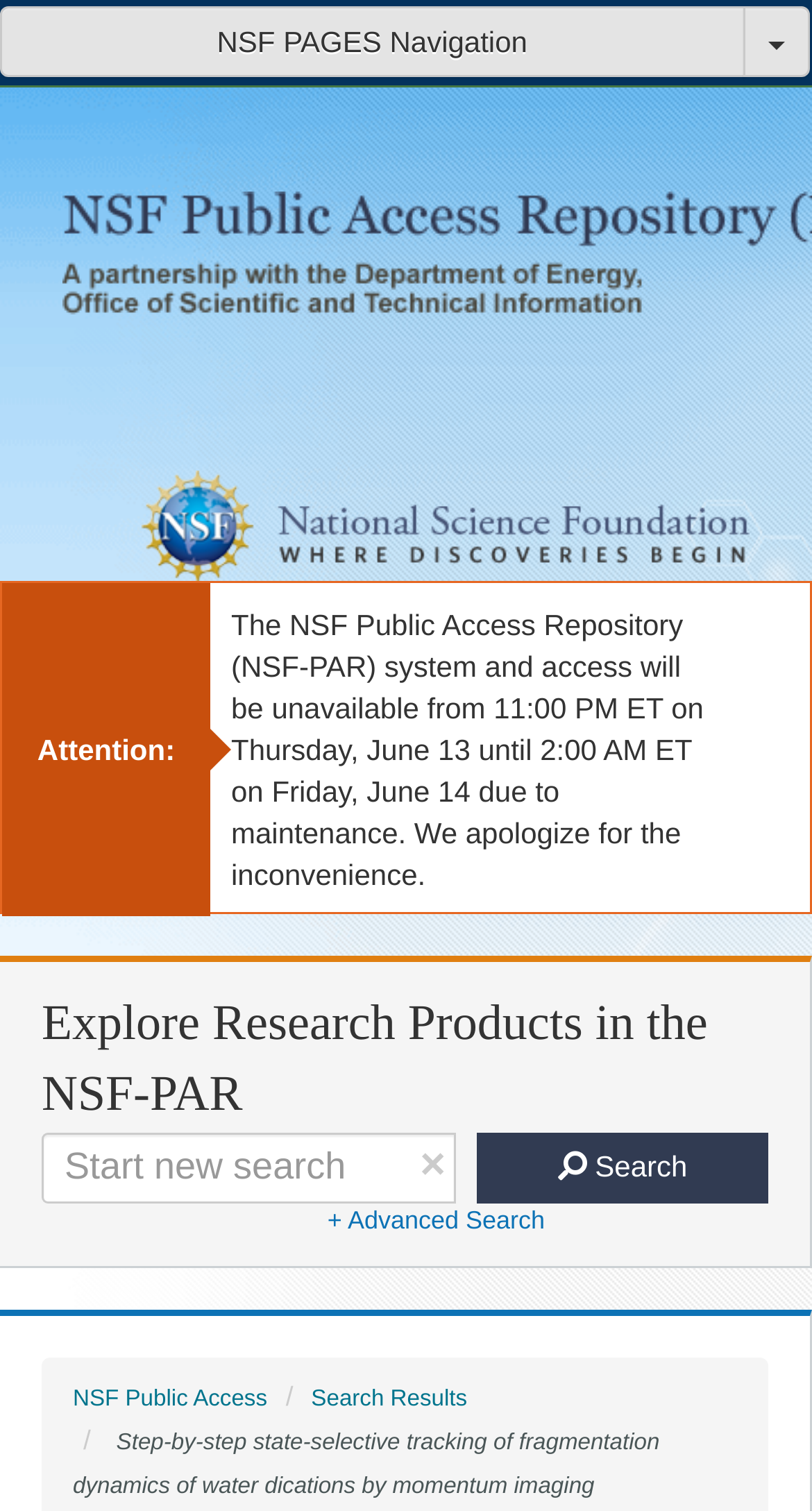Please give a concise answer to this question using a single word or phrase: 
What is the purpose of the textbox?

Search